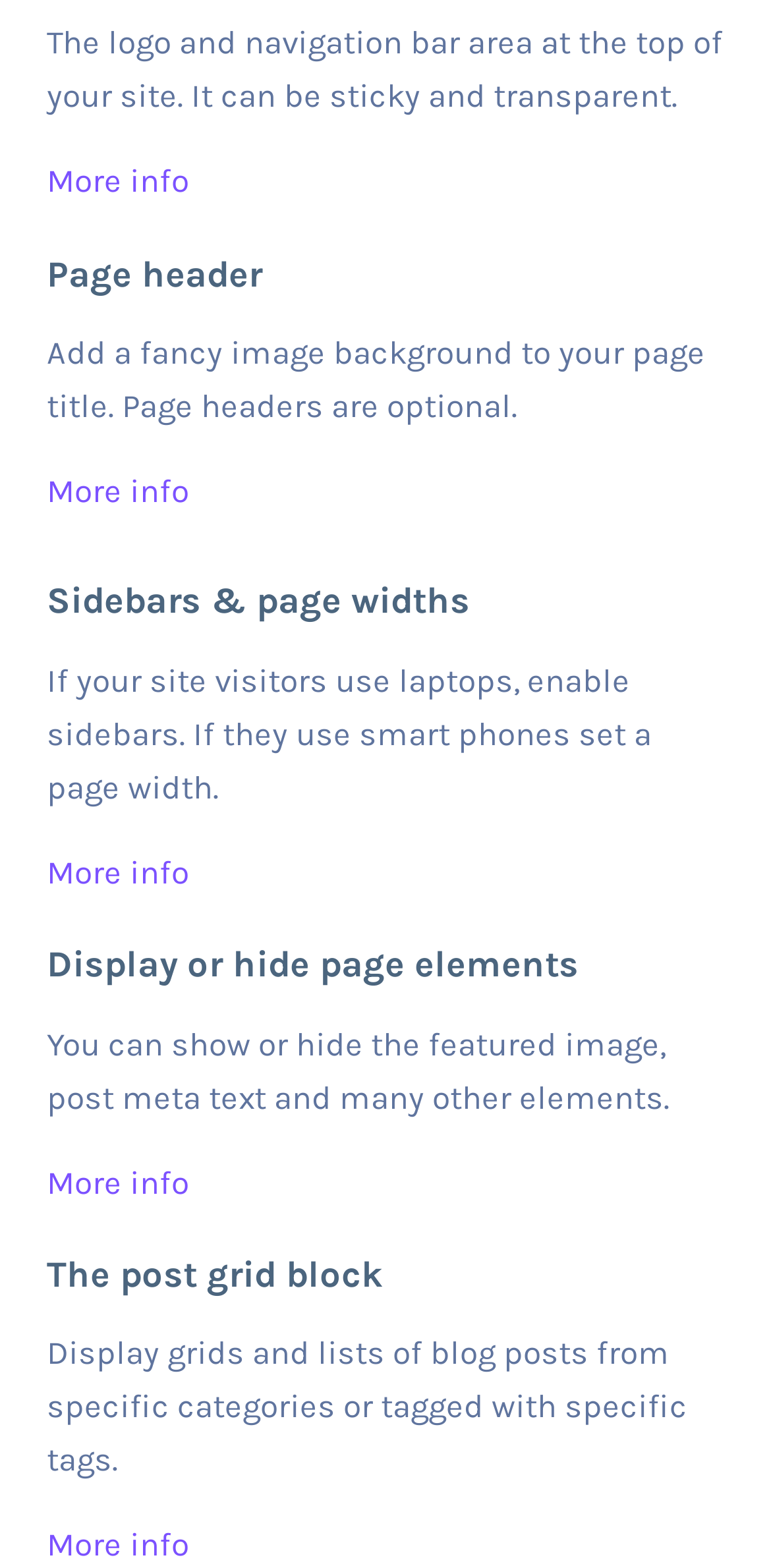What is the purpose of the page header?
Please respond to the question thoroughly and include all relevant details.

The page header is an optional element that allows users to add a fancy image background to their page title. This is mentioned in the static text element with the description 'Add a fancy image background to your page title. Page headers are optional.'